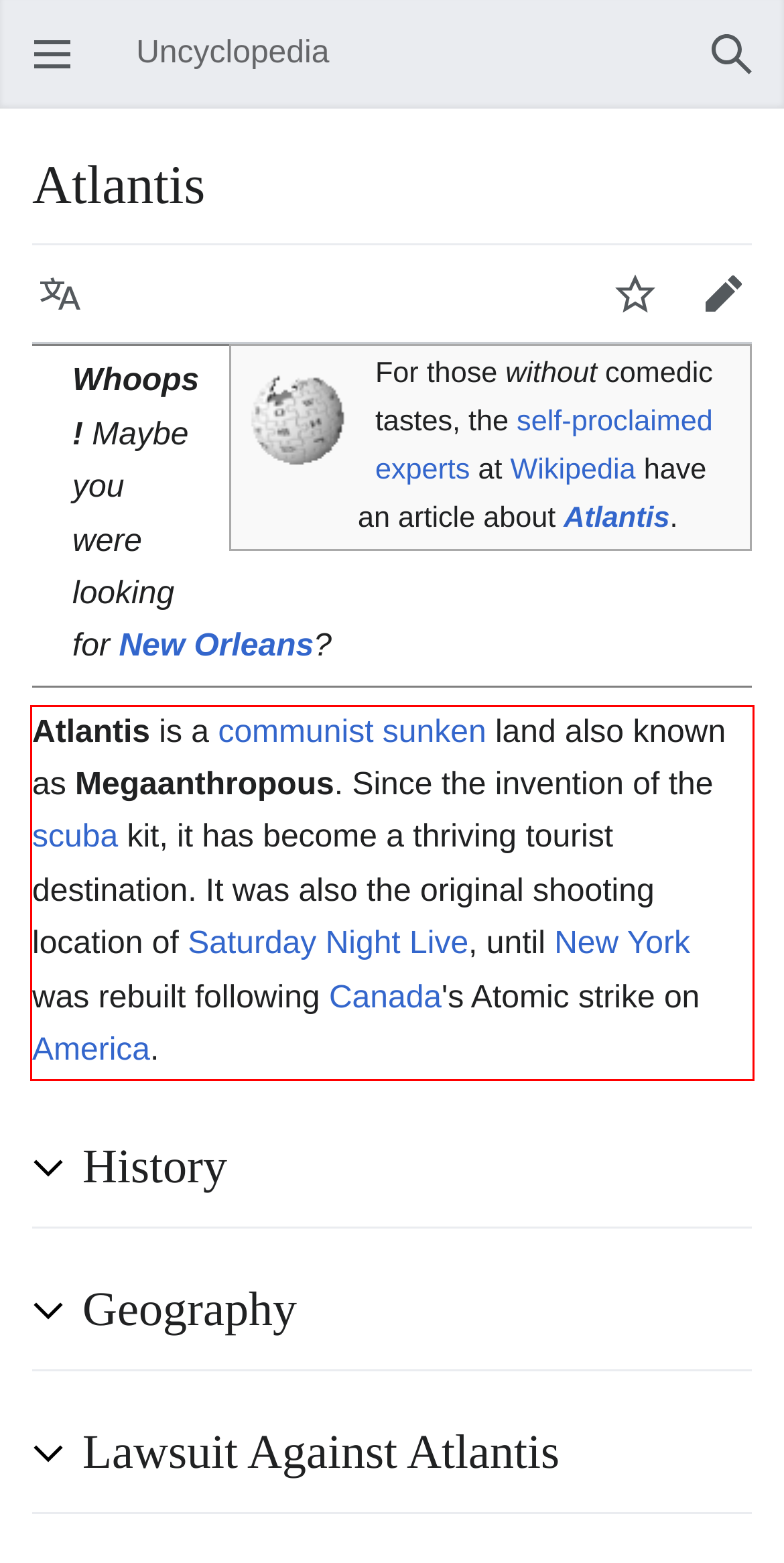Identify the text inside the red bounding box on the provided webpage screenshot by performing OCR.

Atlantis is a communist sunken land also known as Megaanthropous. Since the invention of the scuba kit, it has become a thriving tourist destination. It was also the original shooting location of Saturday Night Live, until New York was rebuilt following Canada's Atomic strike on America.